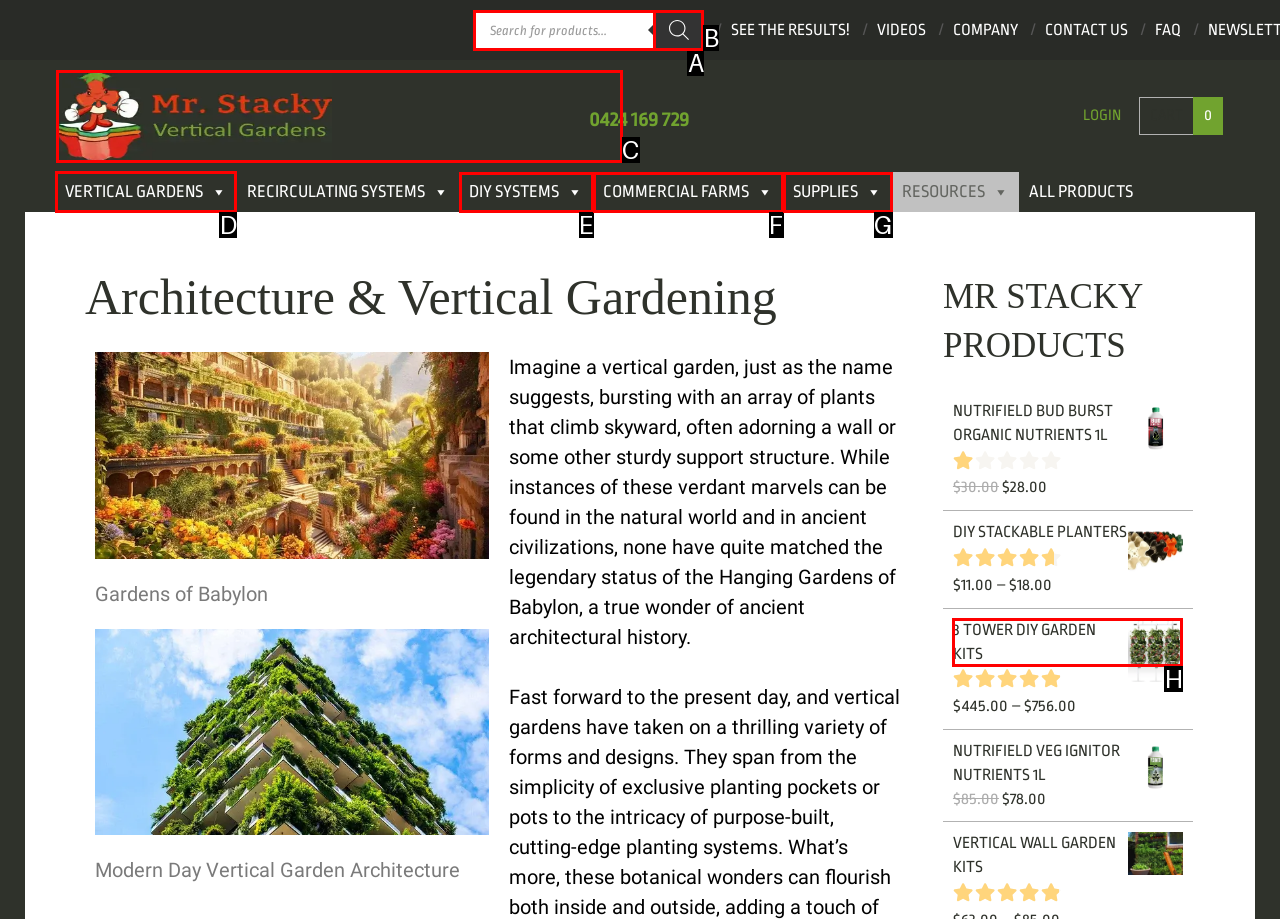Tell me which letter corresponds to the UI element that will allow you to View VERTICAL GARDENS products. Answer with the letter directly.

D